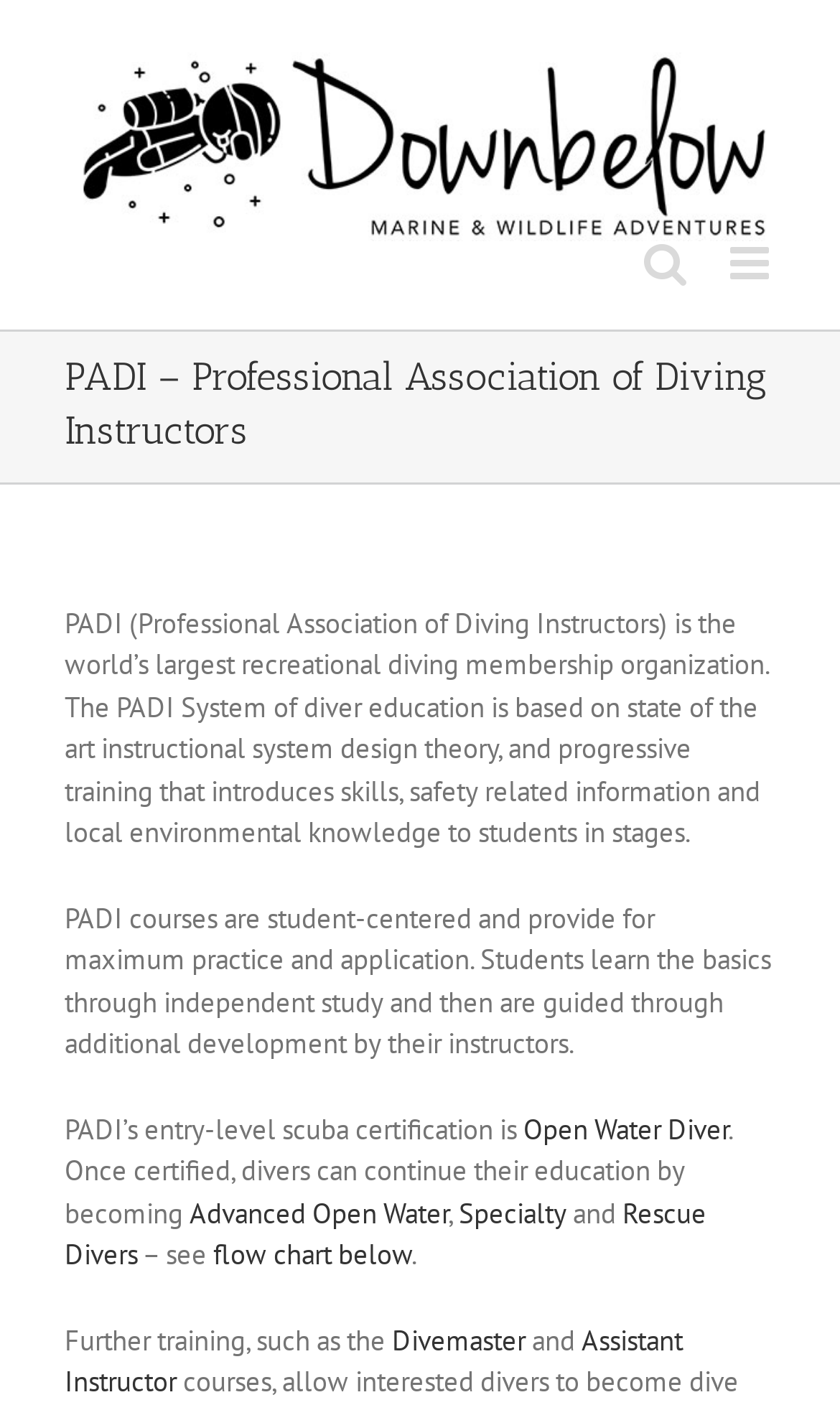What is the first level of scuba certification?
Please give a detailed and thorough answer to the question, covering all relevant points.

The first level of scuba certification can be found in the text, which mentions 'PADI’s entry-level scuba certification is Open Water Diver'.